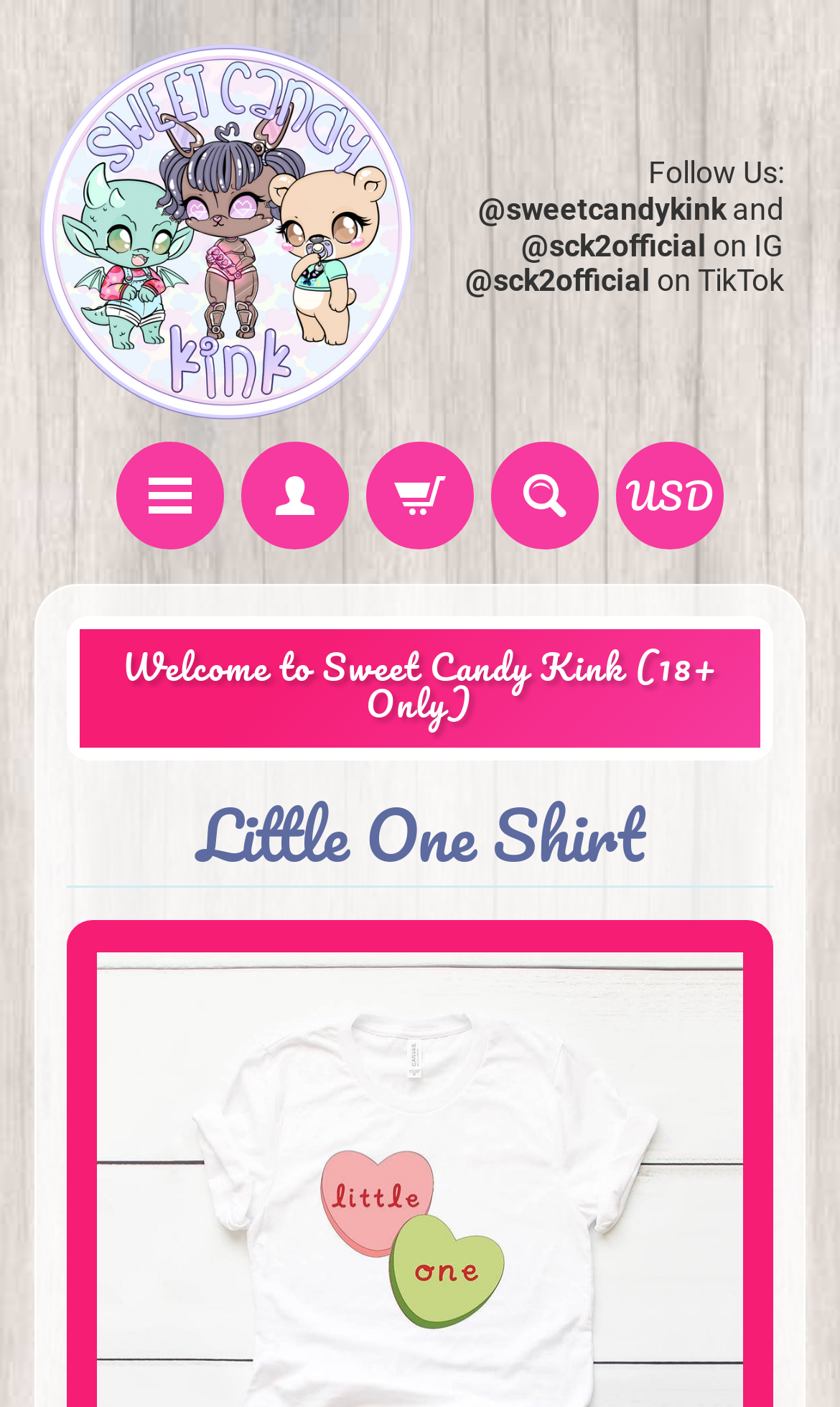Reply to the question below using a single word or brief phrase:
What is the name of the shirt?

Little One Shirt